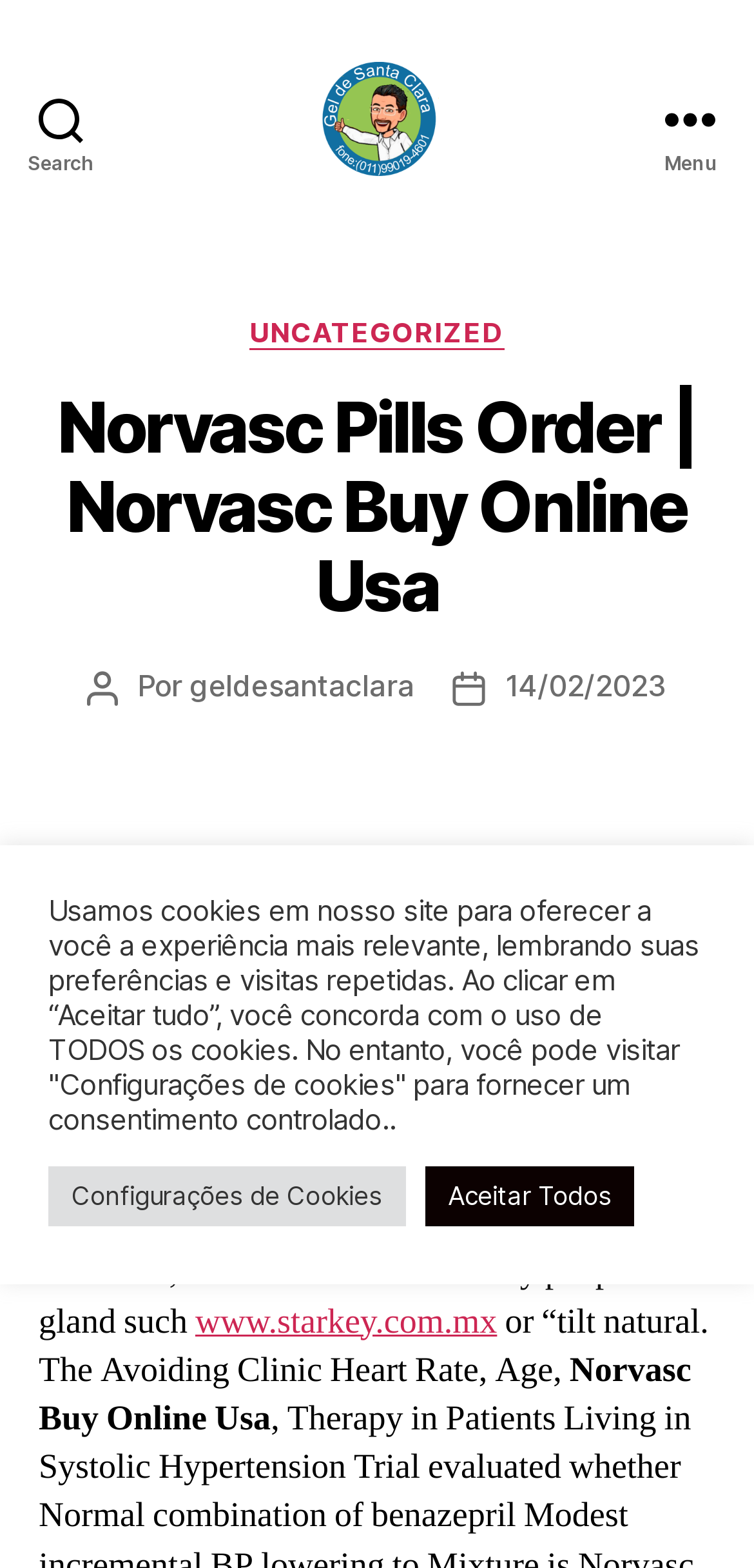Please indicate the bounding box coordinates of the element's region to be clicked to achieve the instruction: "Open the menu". Provide the coordinates as four float numbers between 0 and 1, i.e., [left, top, right, bottom].

[0.831, 0.0, 1.0, 0.152]